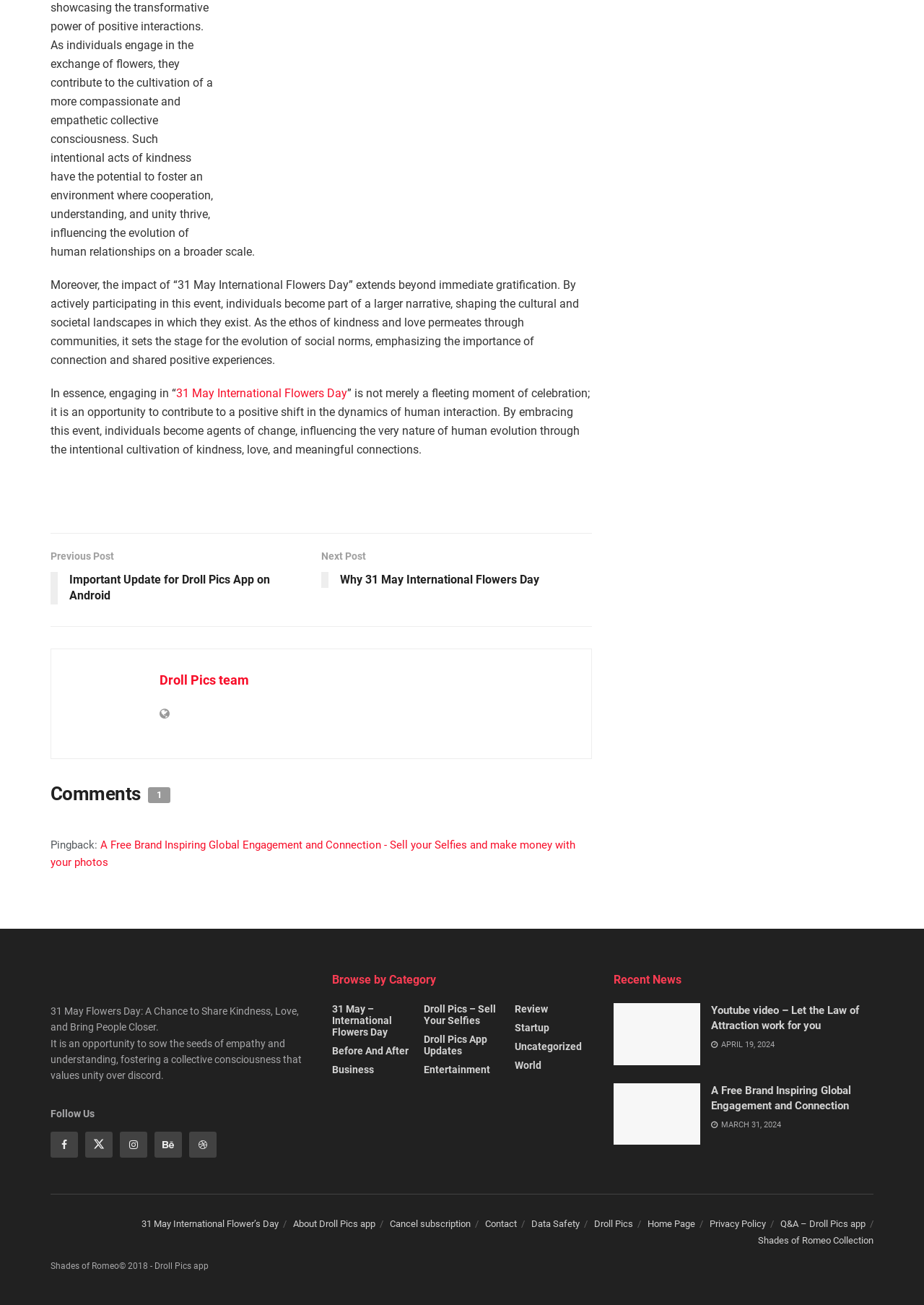Pinpoint the bounding box coordinates of the area that should be clicked to complete the following instruction: "Watch the 'Let the Law of Attraction work for you' video". The coordinates must be given as four float numbers between 0 and 1, i.e., [left, top, right, bottom].

[0.77, 0.769, 0.93, 0.791]